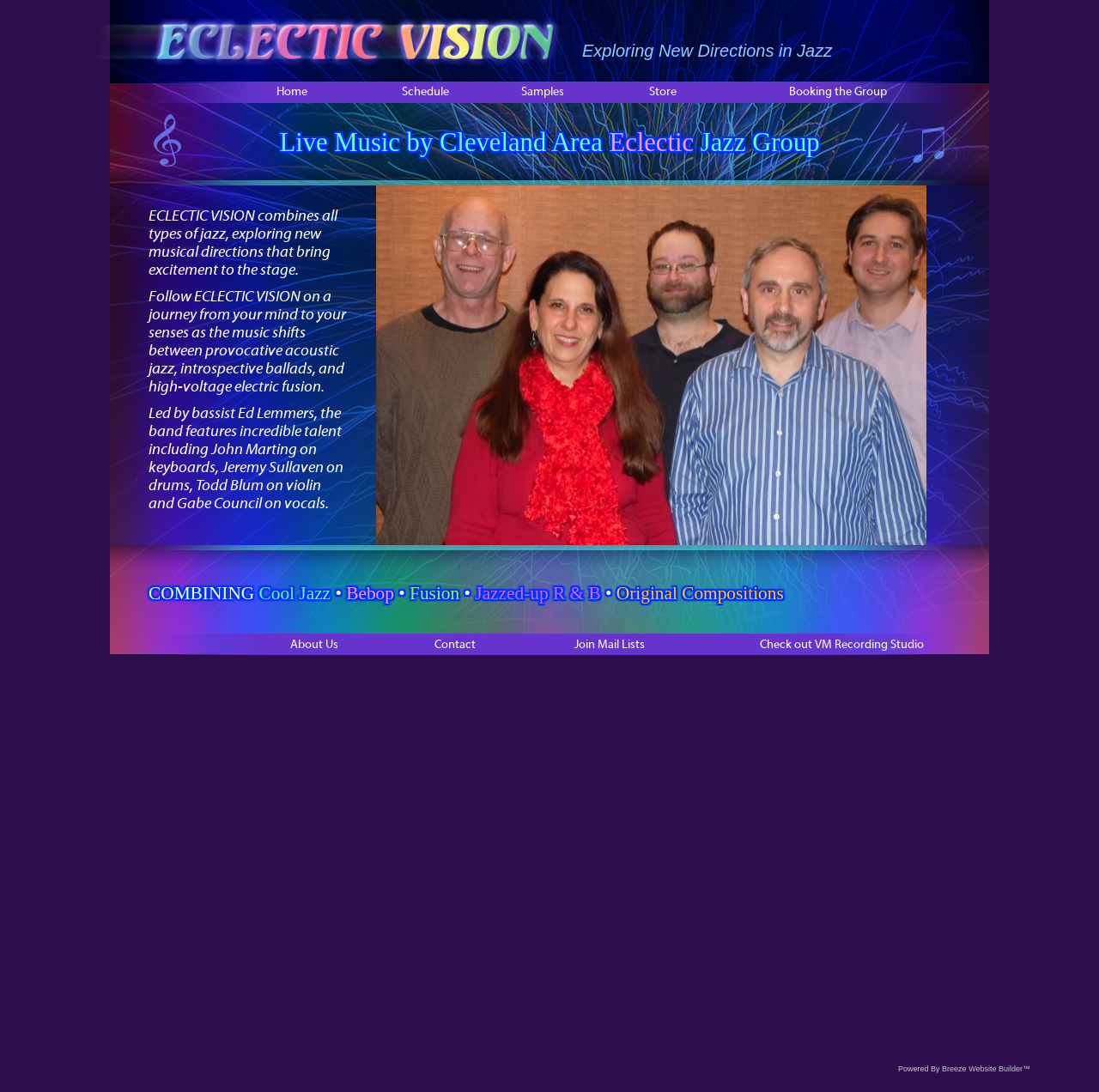Give a detailed account of the webpage's layout and content.

The webpage is about Eclectic Vision, a jazz group that explores new directions in jazz music. At the top, there is a header section with a logo image of Eclectic Vision, accompanied by a navigation menu with links to Home, Schedule, Samples, Store, and Booking the Group. 

Below the header, there is a section that describes the group's music style, which combines different types of jazz, including cool jazz, bebop, fusion, and jazzed-up R&B, with original compositions. The section also mentions the band members, including Ed Lemmers on bass, John Marting on keyboards, Jeremy Sullaven on drums, Todd Blum on violin, and Gabe Council on vocals.

Further down, there is a section with links to About Us, Contact, Join Mail Lists, and Check out VM Recording Studio. This section also features a bottom-menu image and a brief footer section with credits to the website designer and builder, Silver Dolphin Solutions, LLC, and Breeze Website Builder.

At the very bottom of the page, there is a small text "Powered By" followed by a link to Breeze Website Builder.